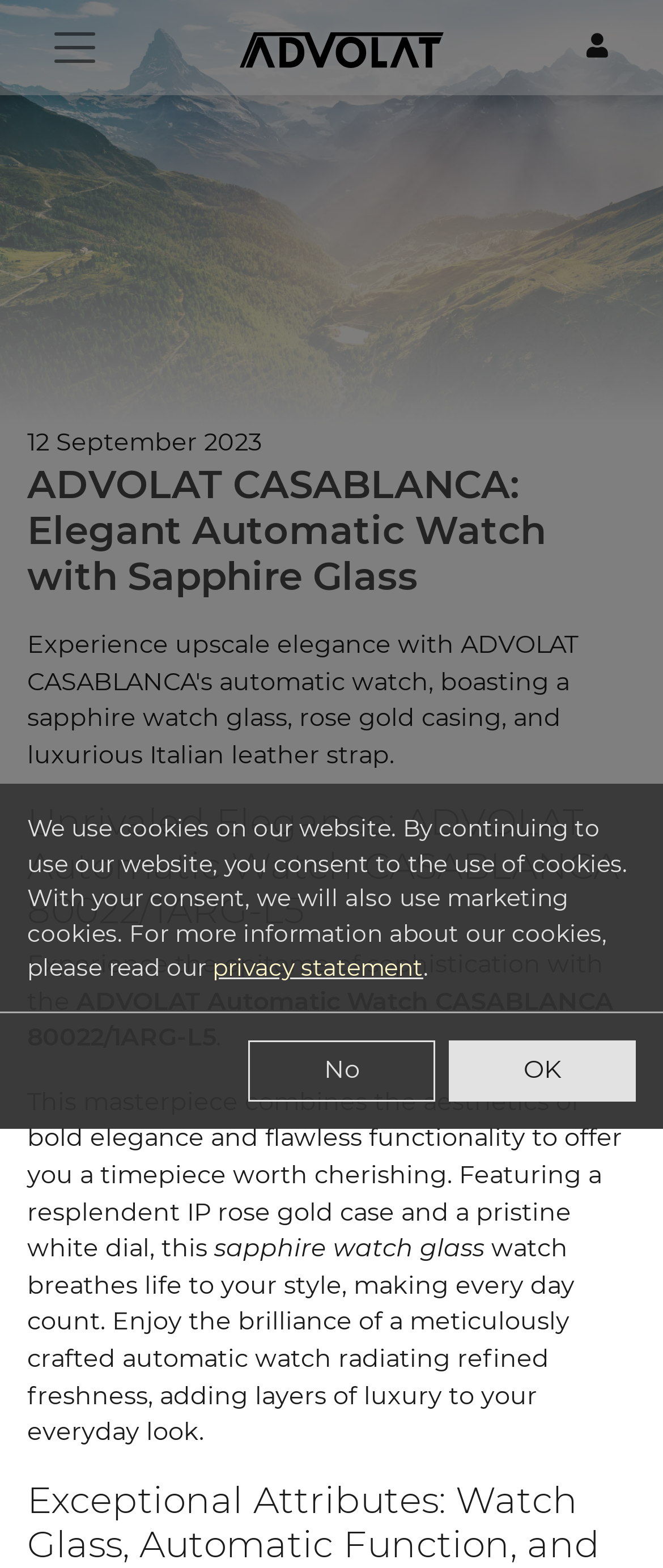What is the material of the watch case?
Answer briefly with a single word or phrase based on the image.

Rose gold